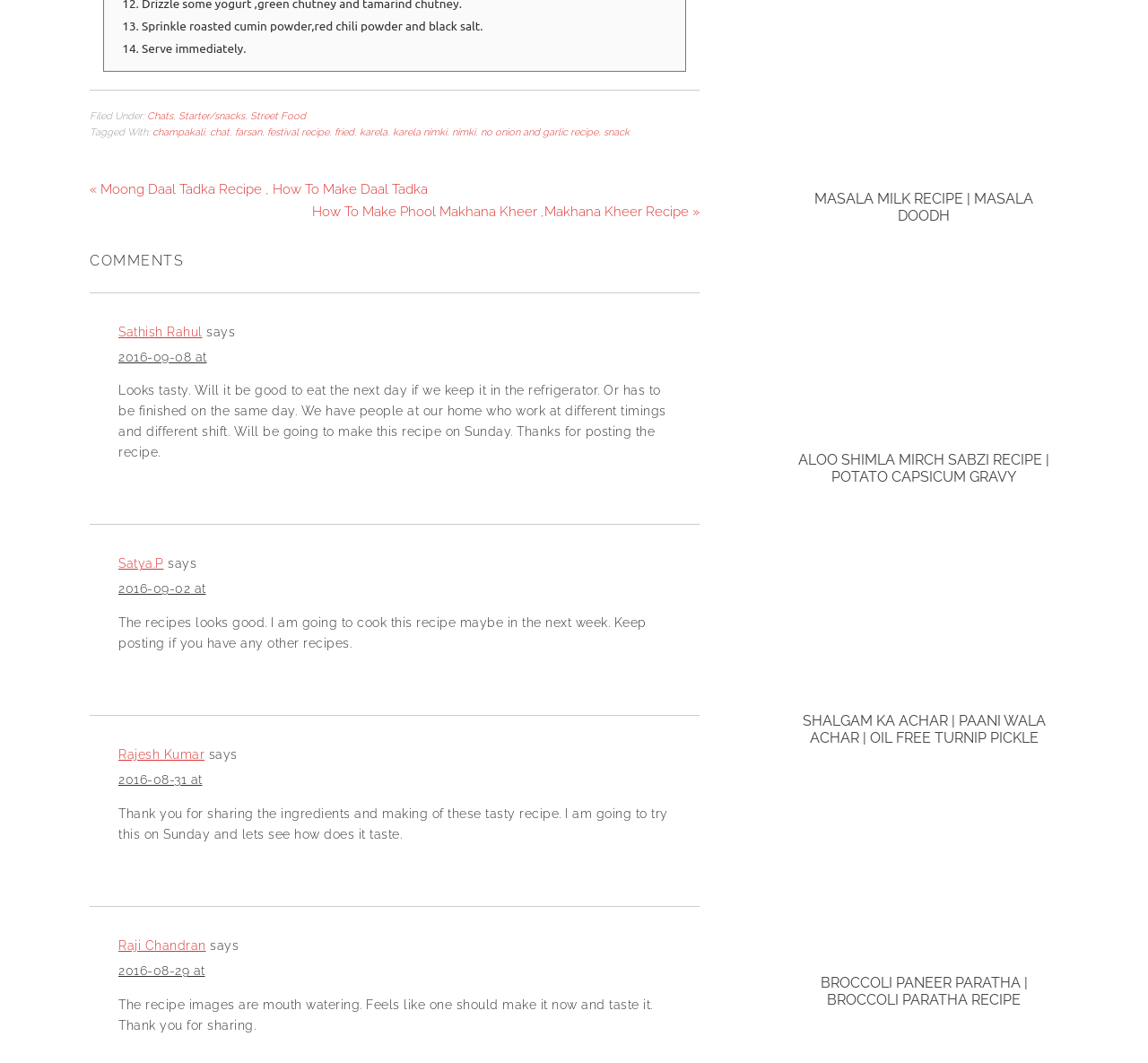Determine the bounding box coordinates for the element that should be clicked to follow this instruction: "Click on the 'Chats' link". The coordinates should be given as four float numbers between 0 and 1, in the format [left, top, right, bottom].

[0.128, 0.104, 0.151, 0.115]